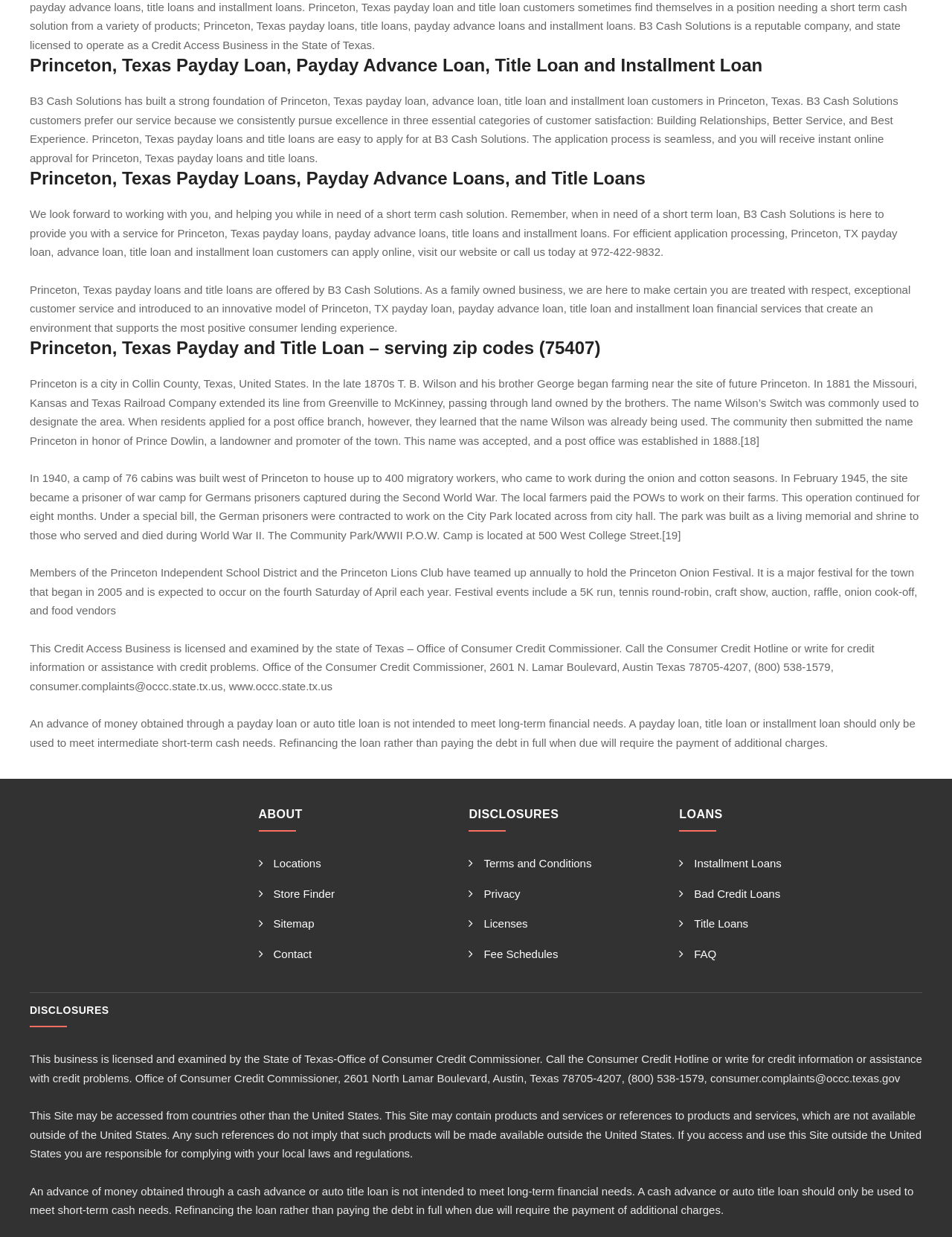Determine the bounding box coordinates of the UI element that matches the following description: "Bad Credit Loans". The coordinates should be four float numbers between 0 and 1 in the format [left, top, right, bottom].

[0.714, 0.717, 0.82, 0.727]